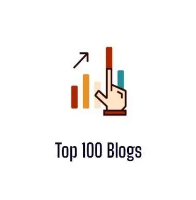Please answer the following question as detailed as possible based on the image: 
What is the color palette of the illustration?

The illustration features a color palette that comprises both warm and cool tones, which enhances the visual appeal and conveys a sense of progression and success, making the illustration more attractive and engaging.